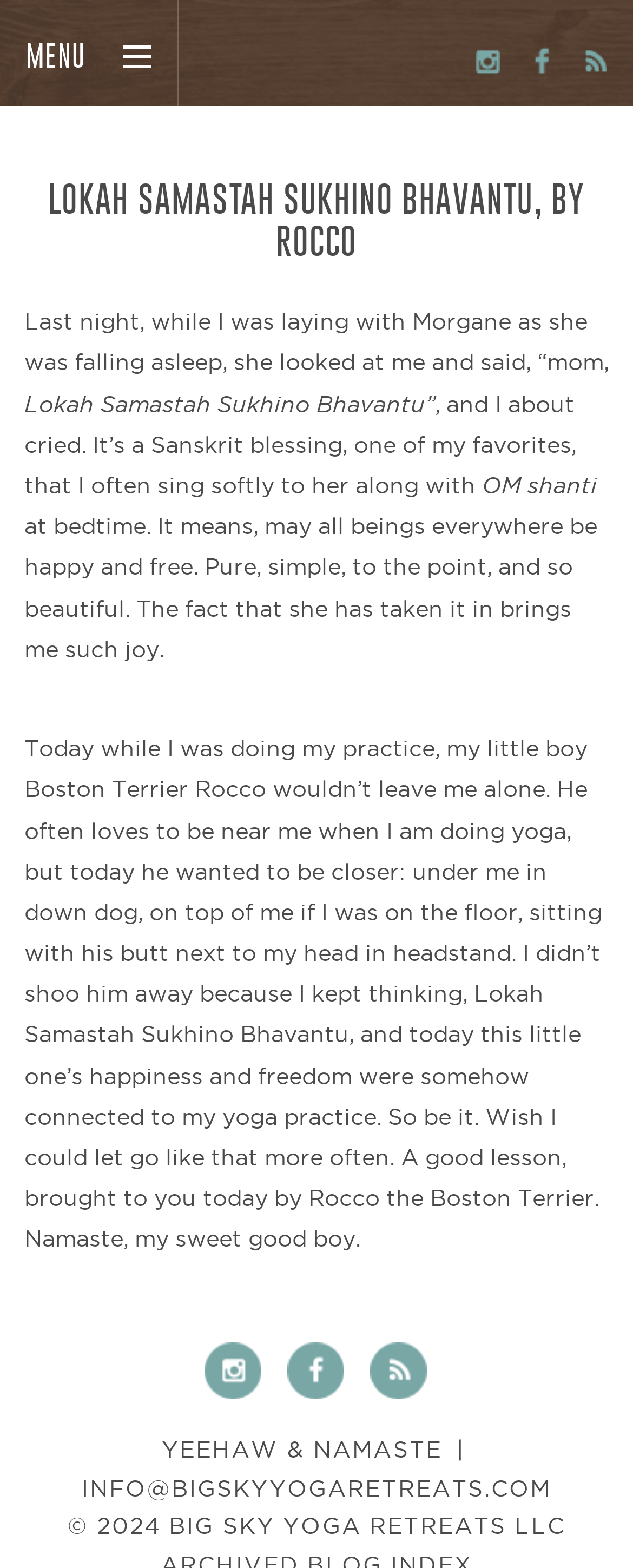Find and provide the bounding box coordinates for the UI element described with: "Yeehaw & Namaste".

[0.255, 0.916, 0.698, 0.932]